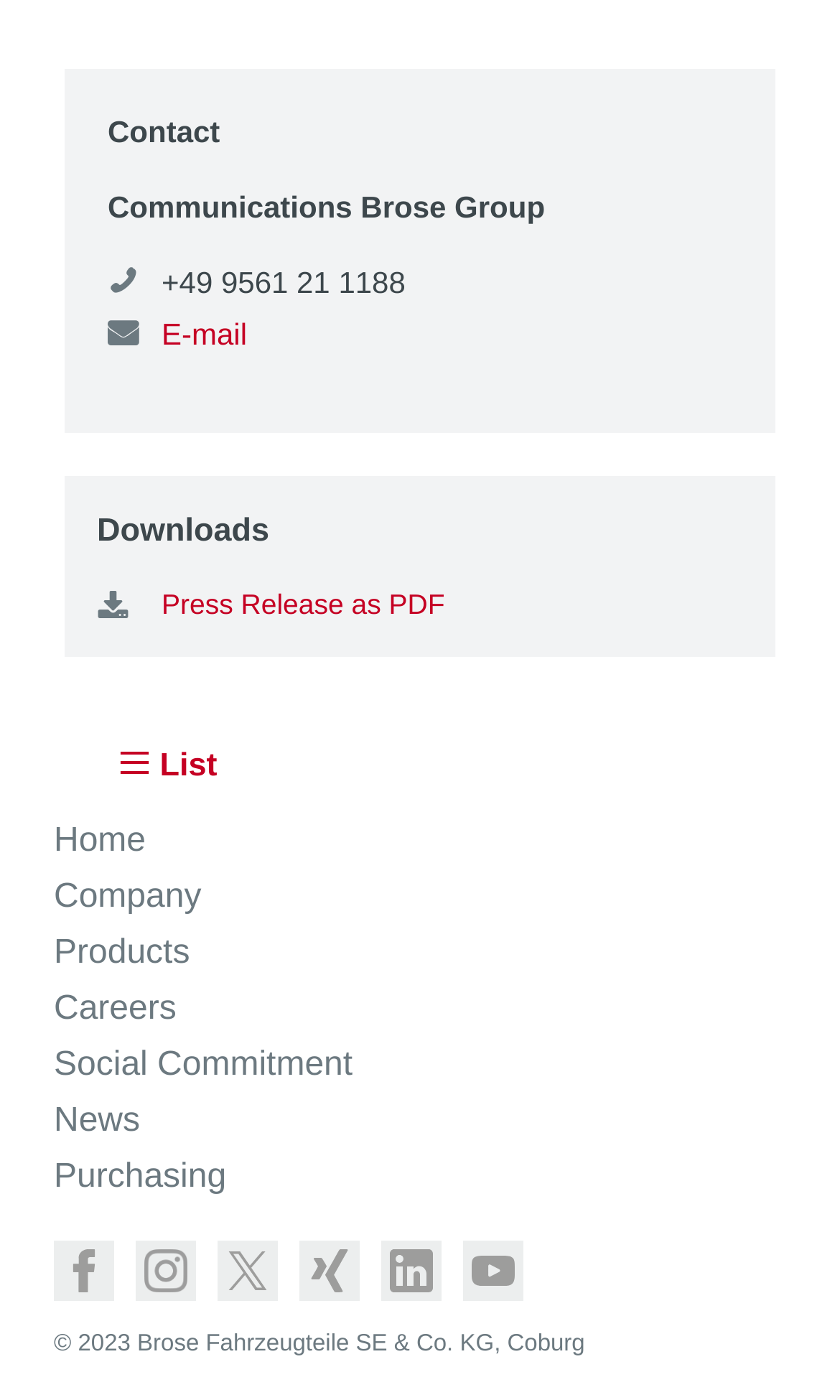Determine the bounding box coordinates for the element that should be clicked to follow this instruction: "Go to the company page". The coordinates should be given as four float numbers between 0 and 1, in the format [left, top, right, bottom].

[0.064, 0.629, 0.885, 0.654]